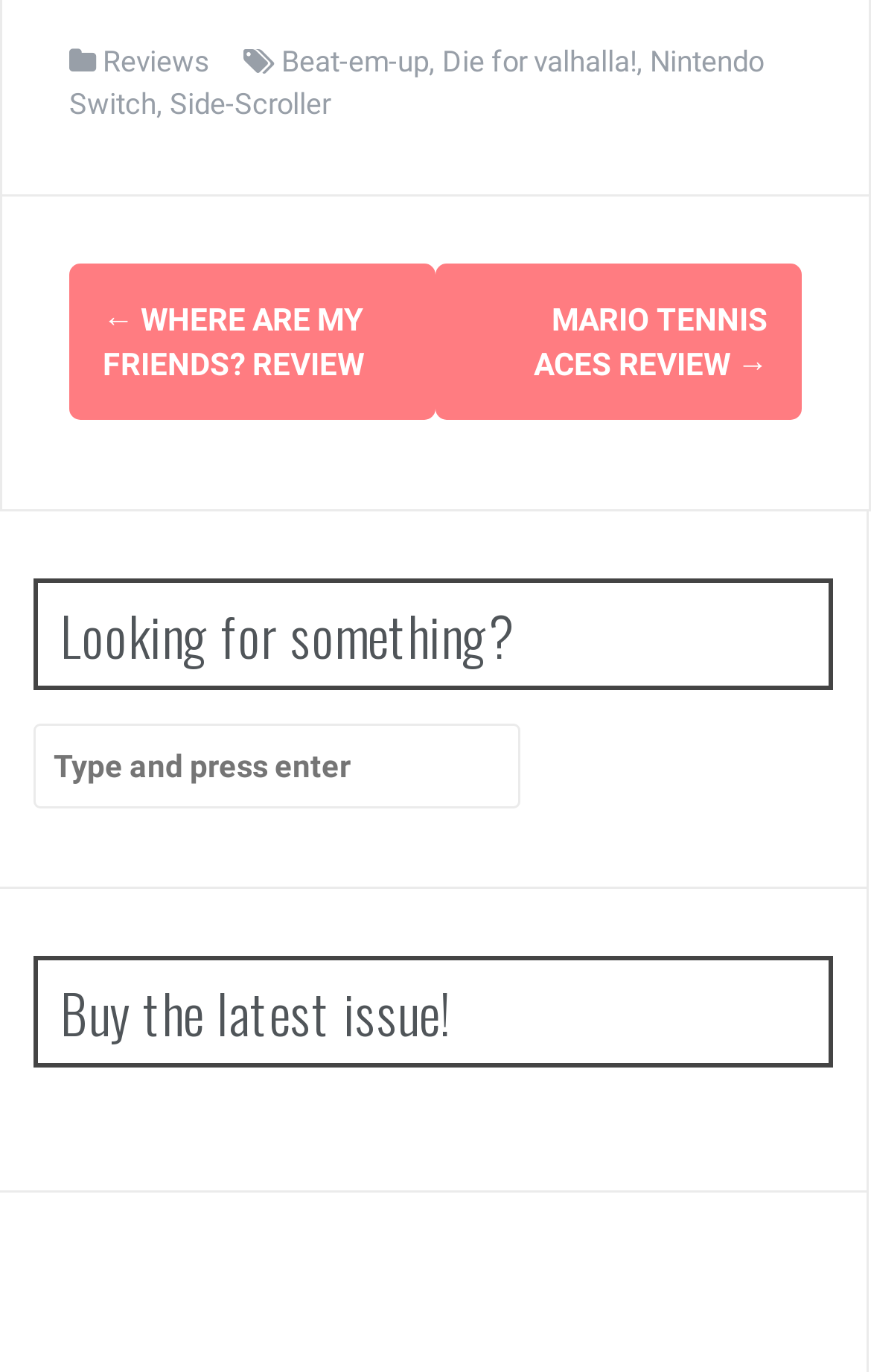Please provide a one-word or short phrase answer to the question:
What type of game is WHERE ARE MY FRIENDS?

Side-Scroller